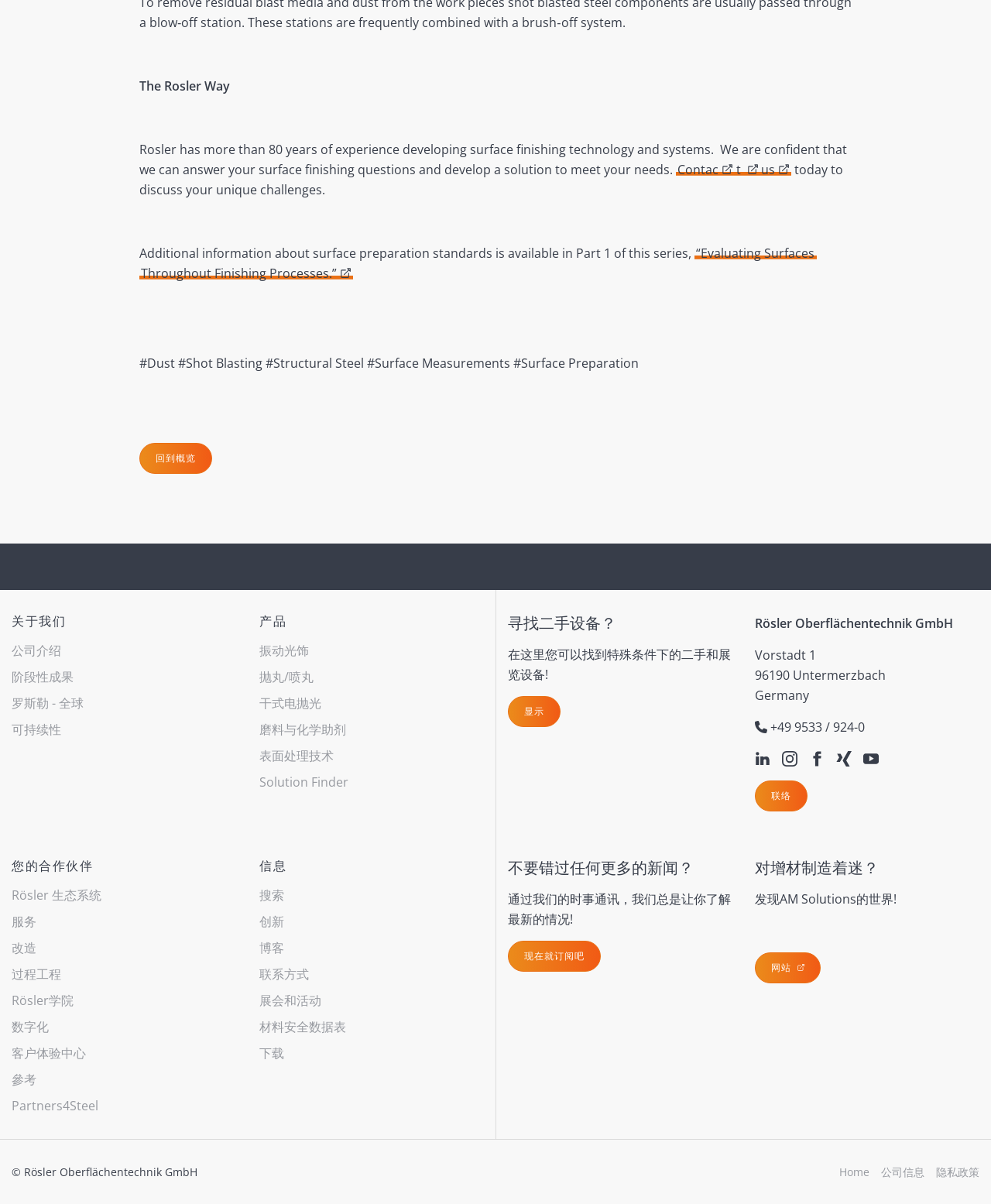Identify the coordinates of the bounding box for the element that must be clicked to accomplish the instruction: "Read about surface preparation standards".

[0.141, 0.203, 0.824, 0.234]